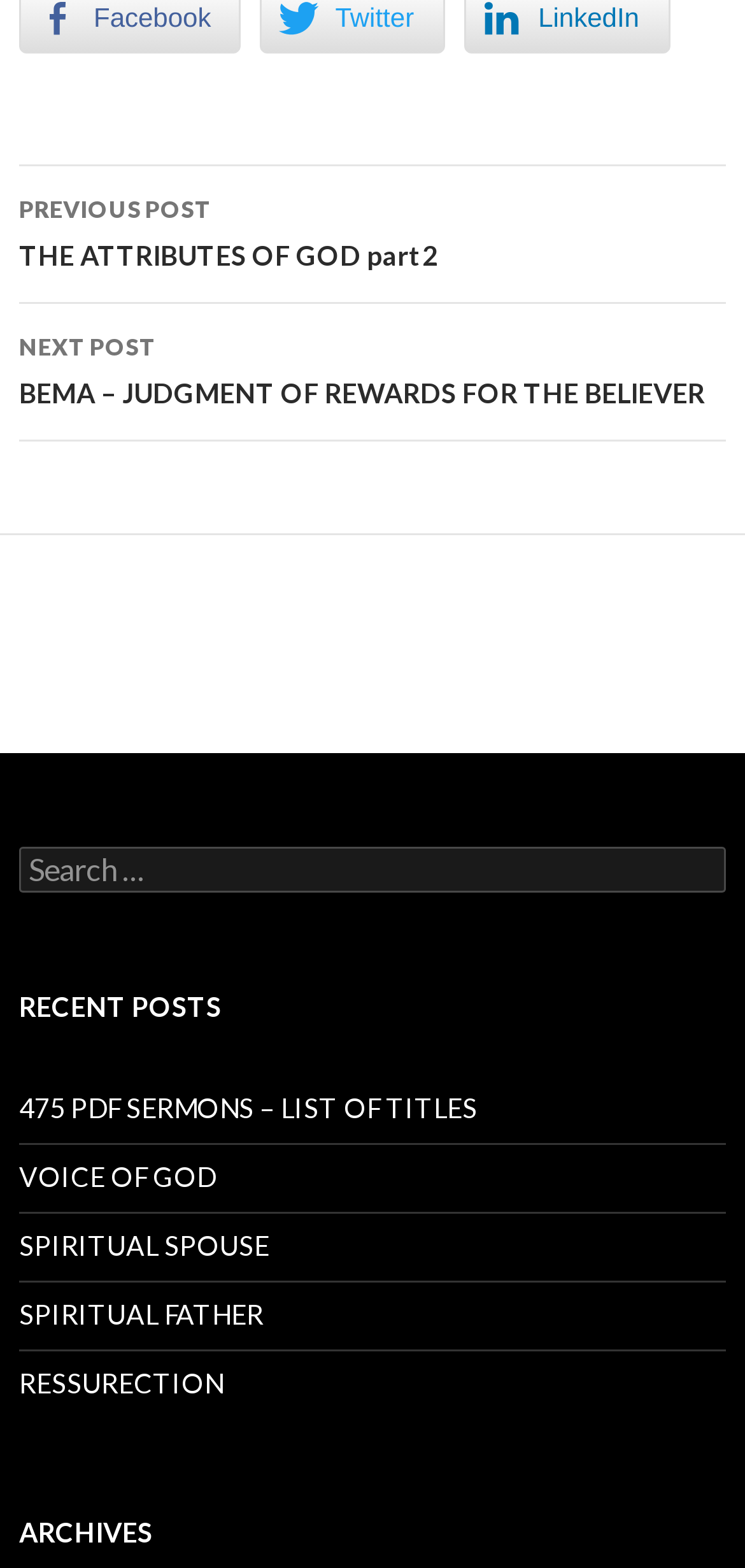Identify the bounding box coordinates for the UI element described as follows: "RESSURECTION". Ensure the coordinates are four float numbers between 0 and 1, formatted as [left, top, right, bottom].

[0.026, 0.872, 0.3, 0.892]